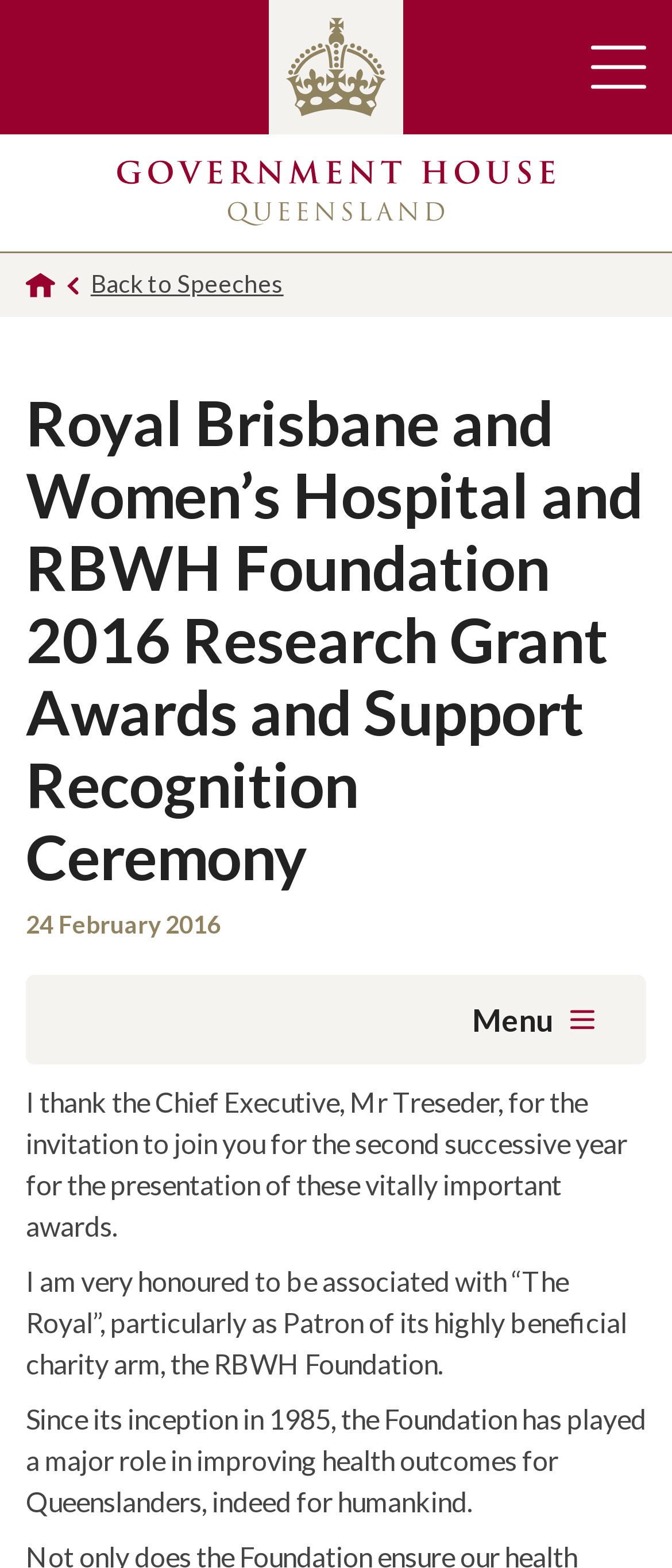Answer in one word or a short phrase: 
What is the name of the hospital mentioned?

Royal Brisbane and Women’s Hospital